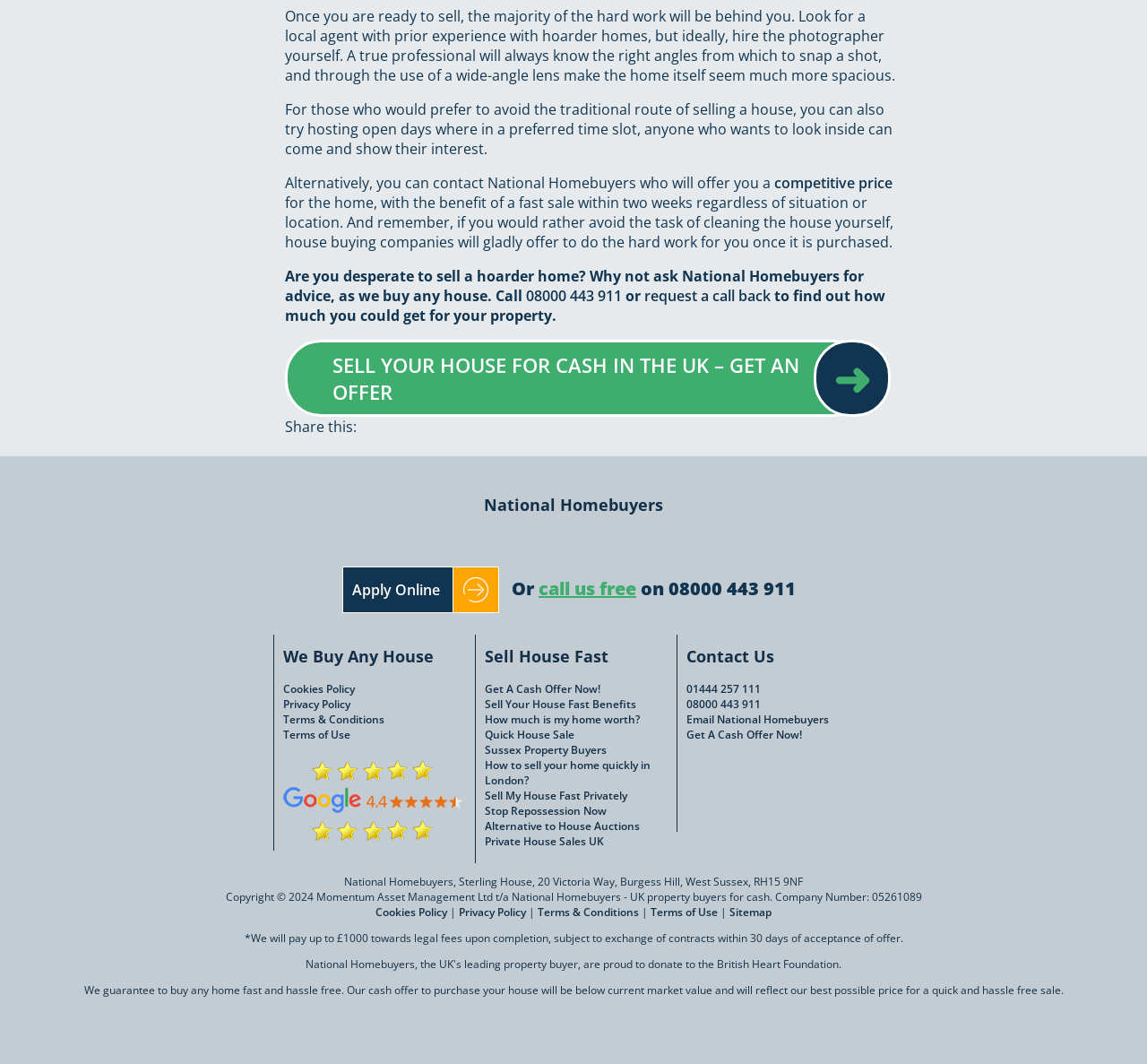Please find the bounding box coordinates in the format (top-left x, top-left y, bottom-right x, bottom-right y) for the given element description. Ensure the coordinates are floating point numbers between 0 and 1. Description: Alternative to House Auctions

[0.422, 0.769, 0.557, 0.783]